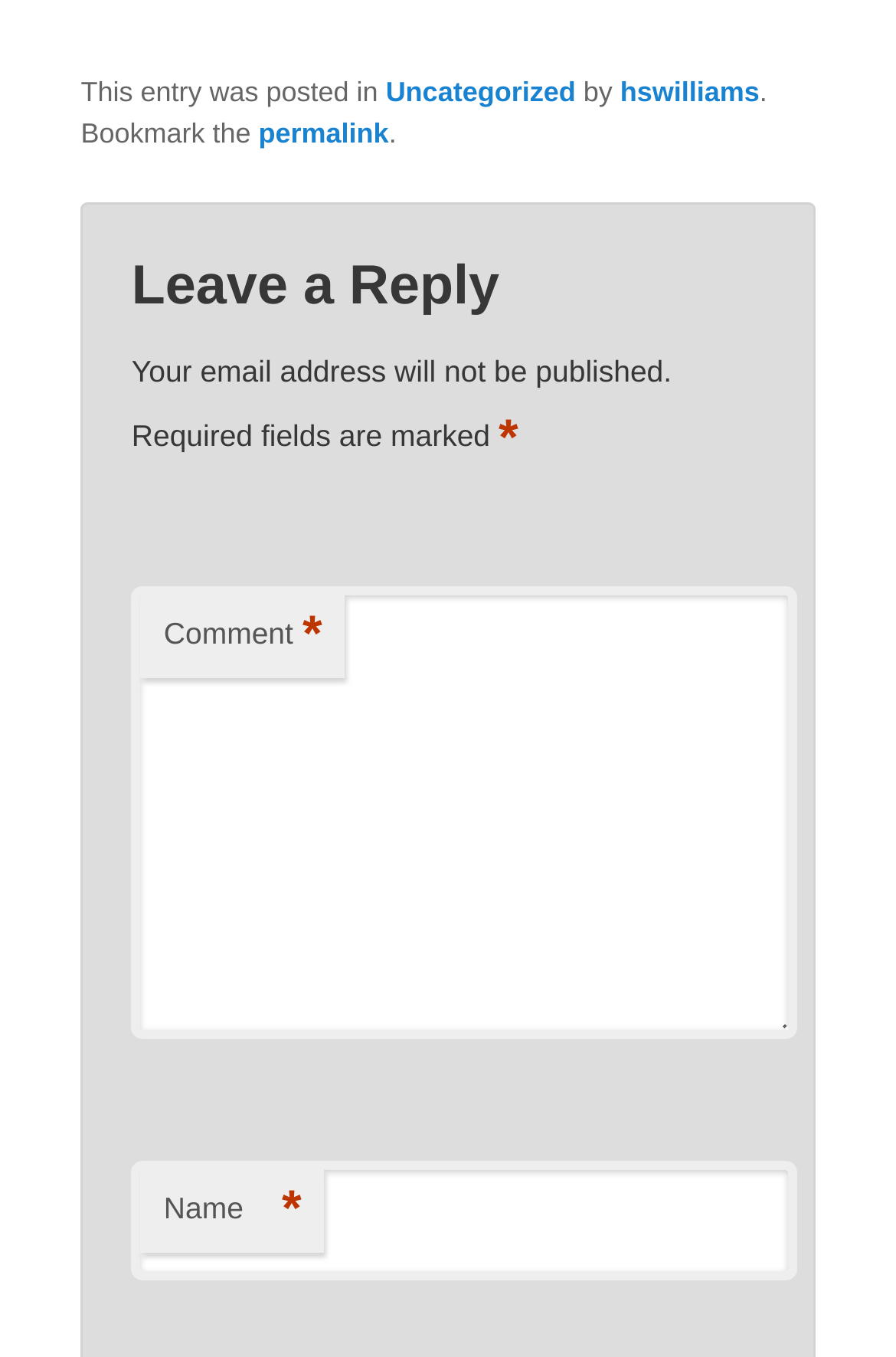Provide the bounding box coordinates of the HTML element described as: "parent_node: Name name="author"". The bounding box coordinates should be four float numbers between 0 and 1, i.e., [left, top, right, bottom].

[0.147, 0.855, 0.89, 0.943]